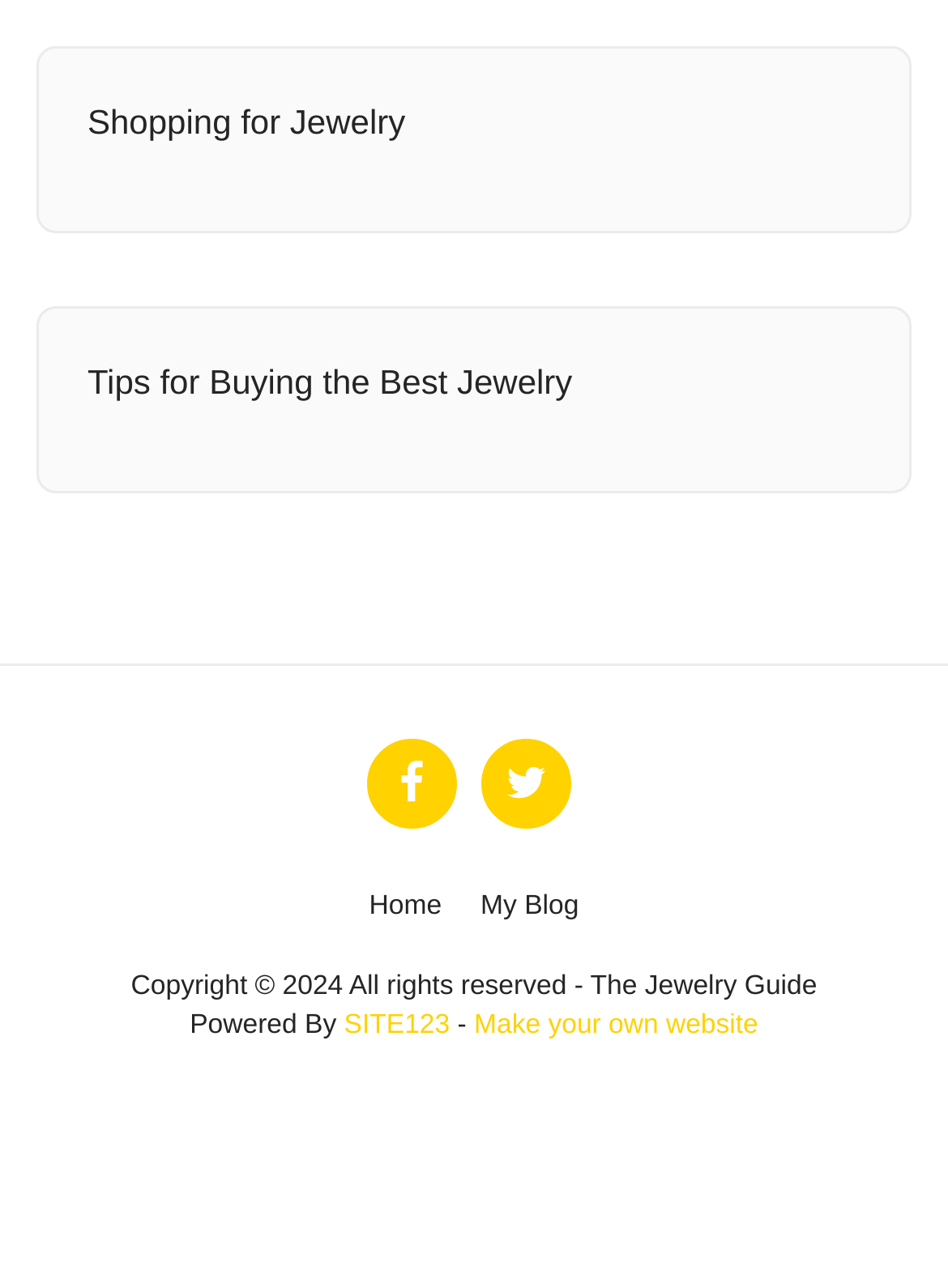Identify the bounding box coordinates of the region that should be clicked to execute the following instruction: "Check 'SITE123'".

[0.363, 0.786, 0.475, 0.808]